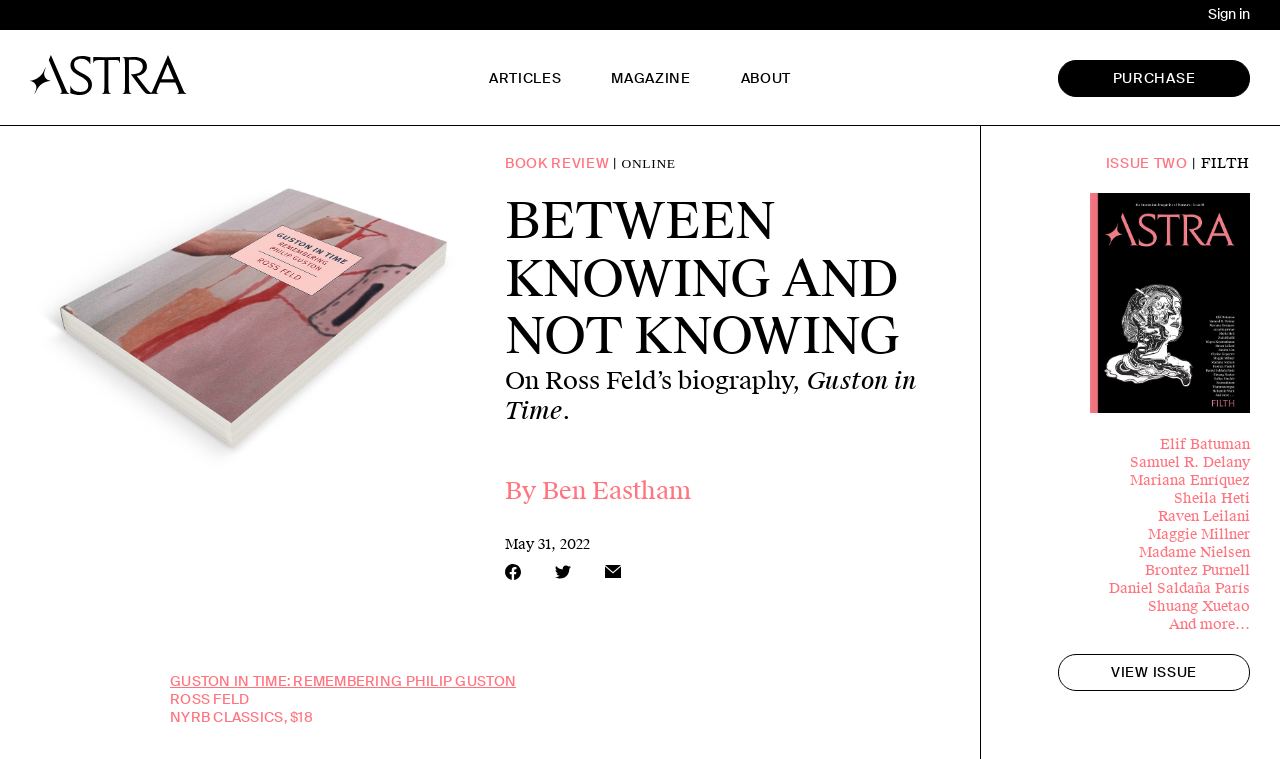What is the title of the book being reviewed?
Use the screenshot to answer the question with a single word or phrase.

GUSTON IN TIME: REMEMBERING PHILIP GUSTON